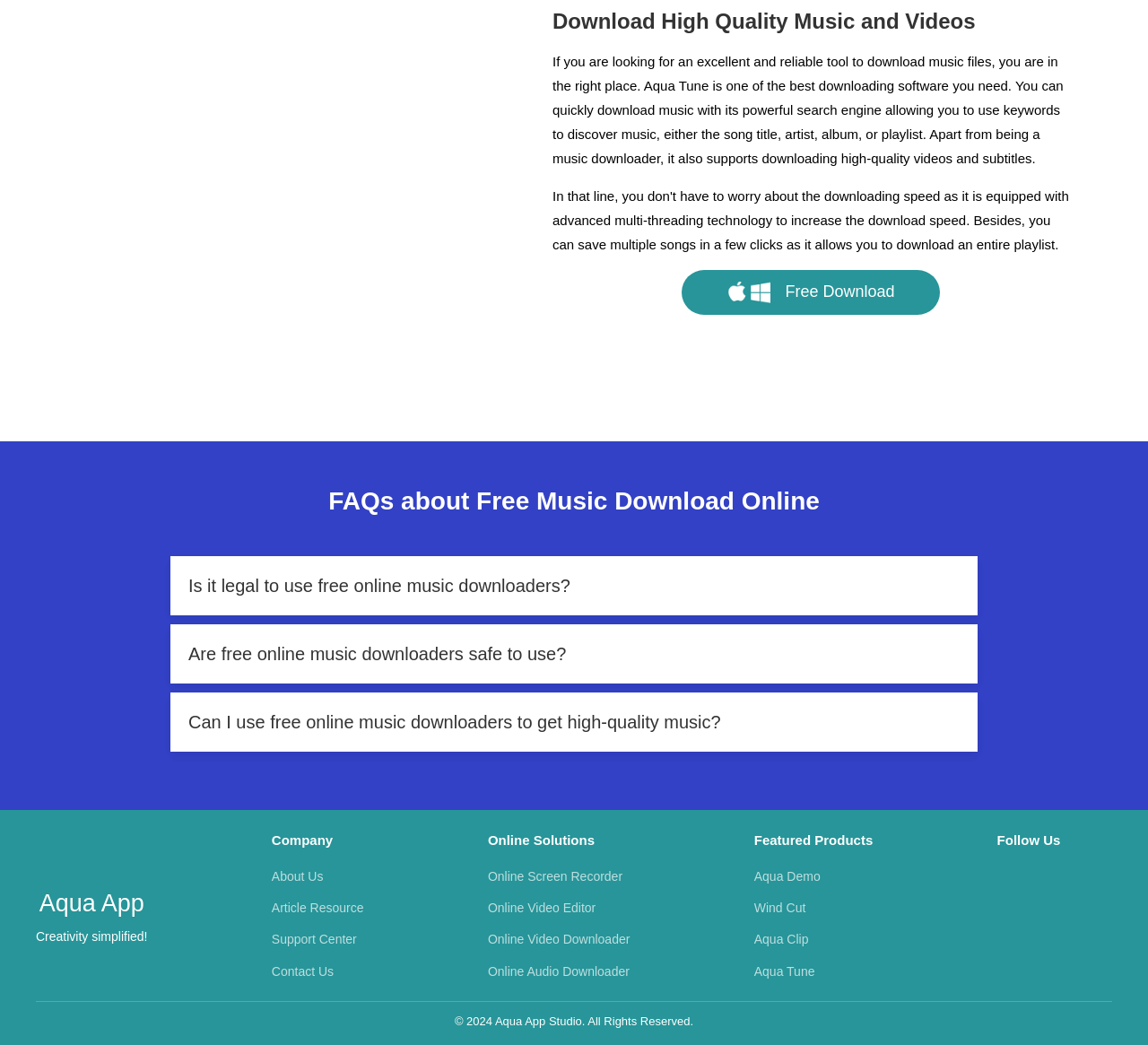Is it legal to use free online music downloaders?
Refer to the image and give a detailed answer to the question.

The webpage provides a question 'Is it legal to use free online music downloaders?' in the FAQs section, but it does not provide a direct answer. Therefore, it is unknown whether it is legal to use free online music downloaders.